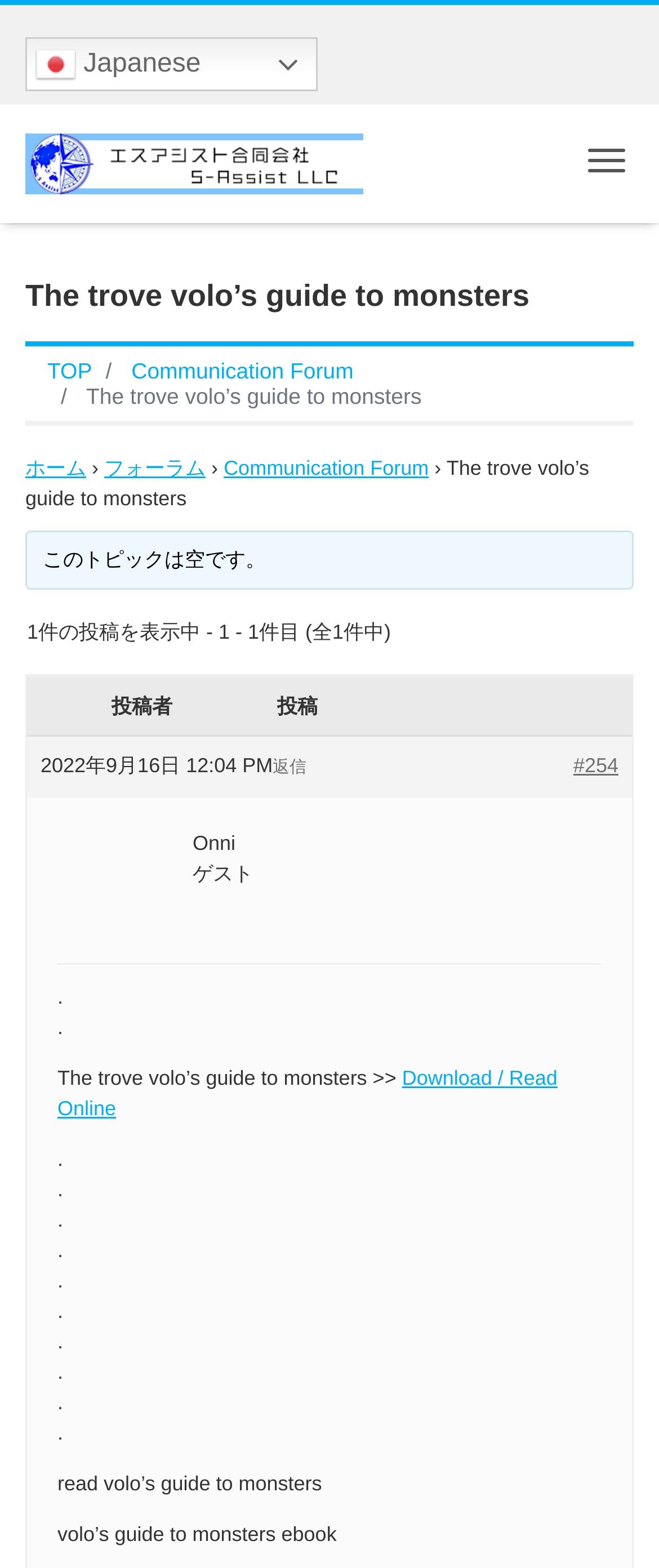Generate a comprehensive description of the webpage content.

The webpage appears to be a forum discussion page, specifically focused on "The trove volo's guide to monsters". At the top left, there is a language selection link "ja Japanese" accompanied by a small Japanese flag icon. Next to it is the website's title "エスアシスト合同会社公式ウェブサイト" with a corresponding icon.

On the top right, there is a "Menu" button. Below the website title, the main heading "The trove volo's guide to monsters" is displayed prominently. Underneath, a breadcrumb navigation menu shows the path "TOP > Communication Forum > The trove volo's guide to monsters".

The main content area starts with a link to "ホーム" (Home) followed by a series of links and text, including "フォーラム" (Forum), "Communication Forum", and the title of the discussion "The trove volo's guide to monsters" again. Below this, a message "このトピックは空です。" (This topic is empty) is displayed.

Further down, there is a post display area showing one post, with information such as the post number, author, and date "2022年9月16日 12:04 PM". There is also a "返信" (Reply) button and a link to "#254". The author's name "Onni" and guest status are displayed, along with some additional text and links.

At the bottom of the page, there are several links and text, including "The trove volo's guide to monsters >>", "Download / Read Online", and some ebook-related text.